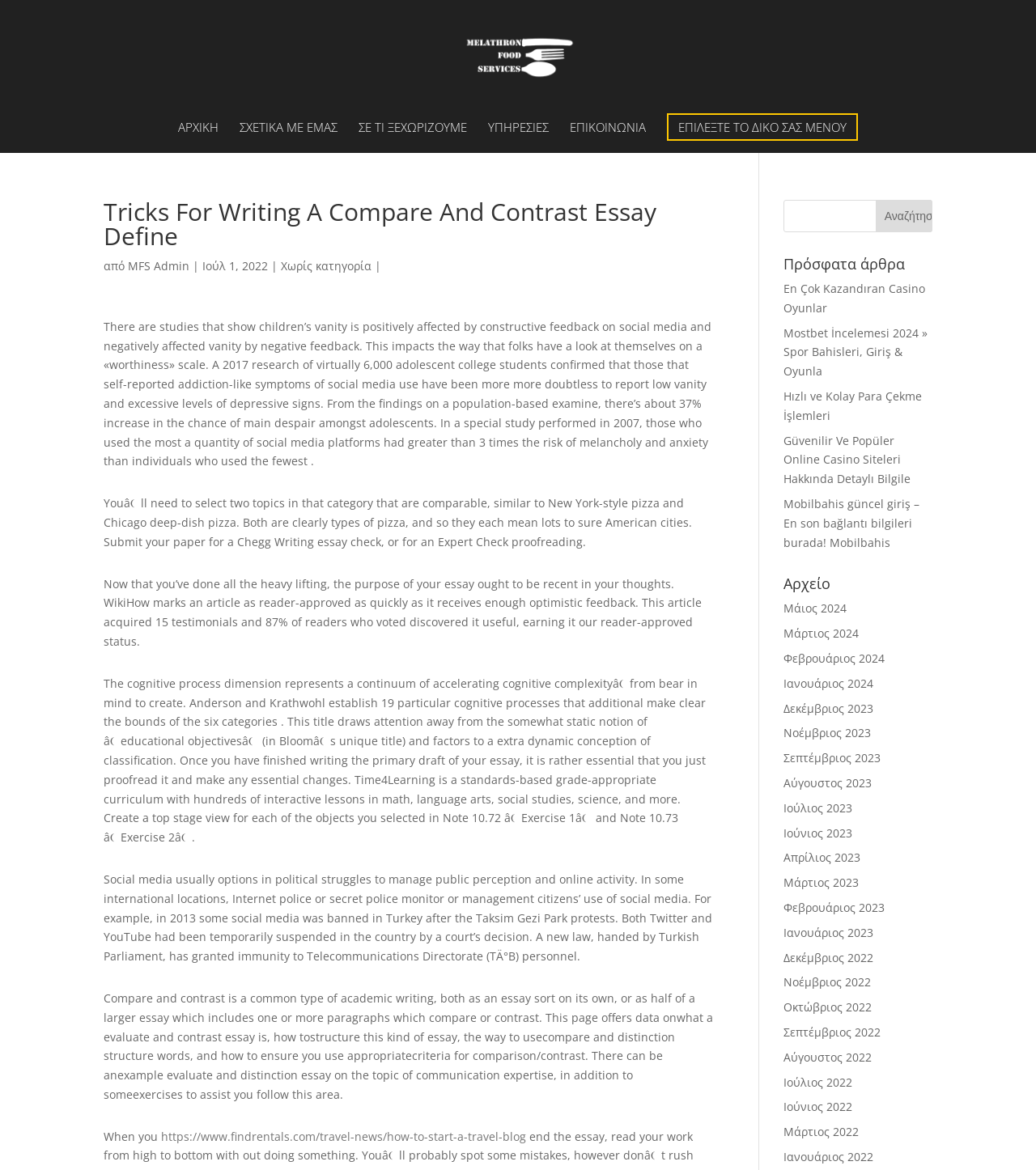What is the effect of social media on children's vanity?
Answer with a single word or phrase by referring to the visual content.

Positive and negative